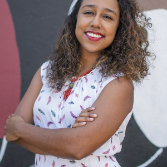Generate a detailed narrative of the image.

The image features Neema Iyer, an accomplished artist and technologist, who is making significant strides in the field of civic technology. Neema is the founder and director of Pollicy, a notable organization based in Kampala, Uganda, dedicated to enhancing public service delivery through the use of data, design, and technology. She actively engages in fostering dialogue regarding data governance and digital security, all while innovating around policy issues.

In addition to her leadership role at Pollicy, Neema co-hosts the Terms and Conditions podcast, where discussions center on the intersection of technology and society. Her academic background includes a Master's in Public Health from Emory University, and she has extensive experience managing large-scale mobile and digital projects across Africa. Through her work, Neema is committed to improving the interaction between citizens and governments, empowering communities with data skills, and advocating for better governance. Social media engagement for Pollicy and Neema can be found under the handles @pollicyorg and @neemaiyer.